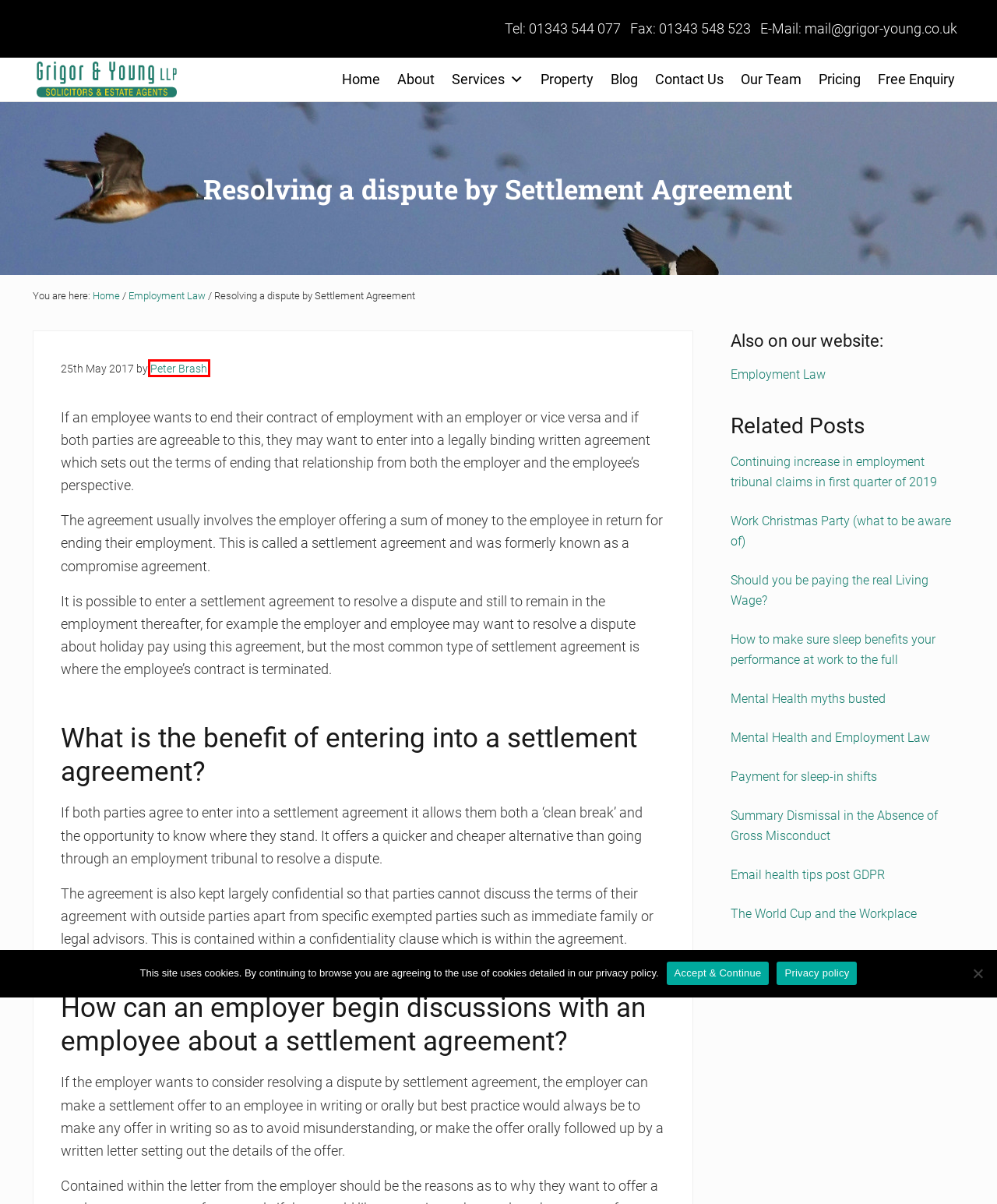Given a screenshot of a webpage with a red rectangle bounding box around a UI element, select the best matching webpage description for the new webpage that appears after clicking the highlighted element. The candidate descriptions are:
A. Email Health Tips Post GDPR
B. Employment Law Archives - Grigor & Young LLP
C. Home - Grigor & Young LLP
D. Our Team at Grigor & Young
E. Privacy Statement - Grigor & Young LLP
F. Blog - Grigor & Young LLP
G. Peter Brash, Author at Grigor & Young LLP
H. Payment for Sleep-In Shifts

G